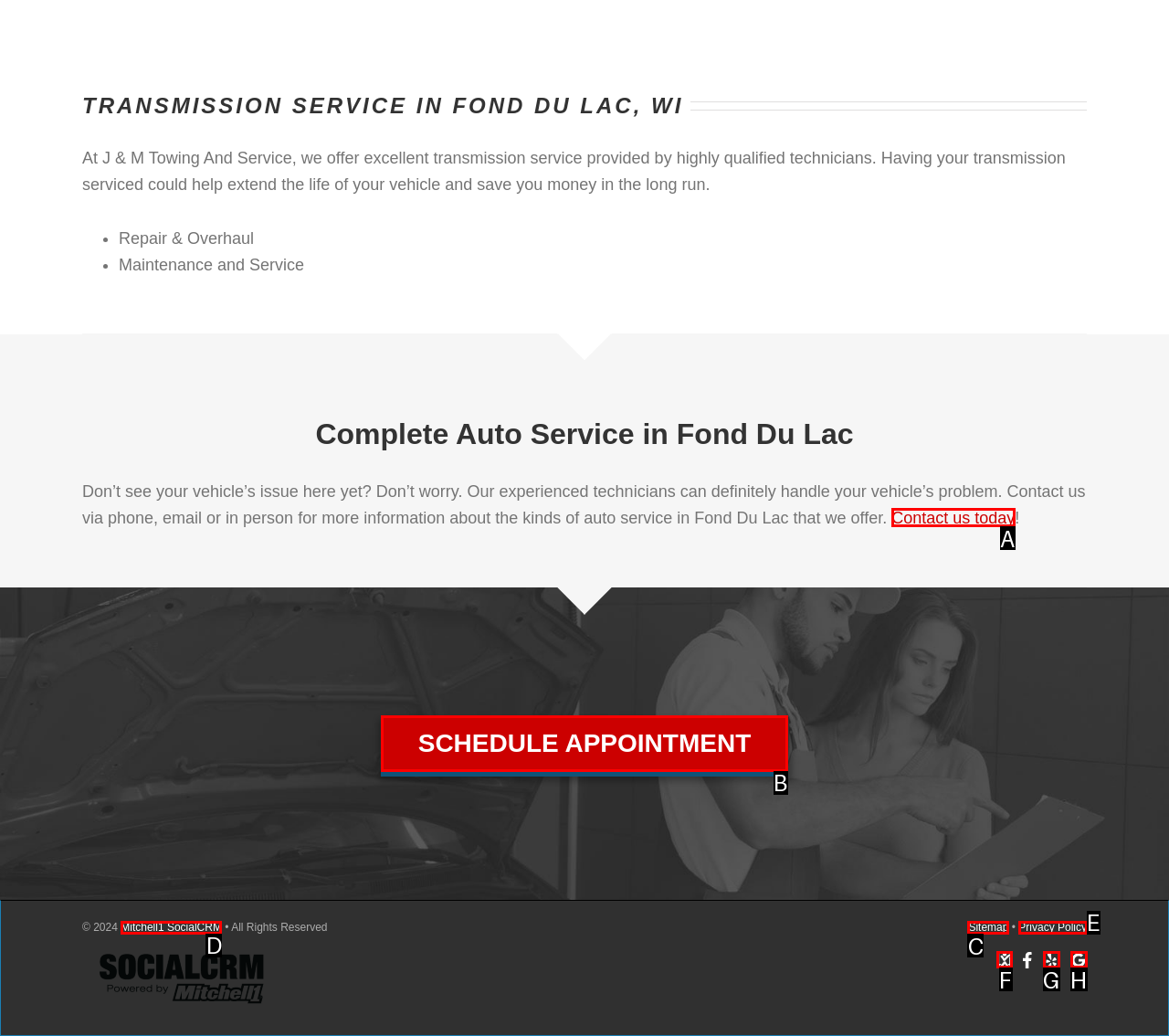Please identify the correct UI element to click for the task: View sitemap Respond with the letter of the appropriate option.

C